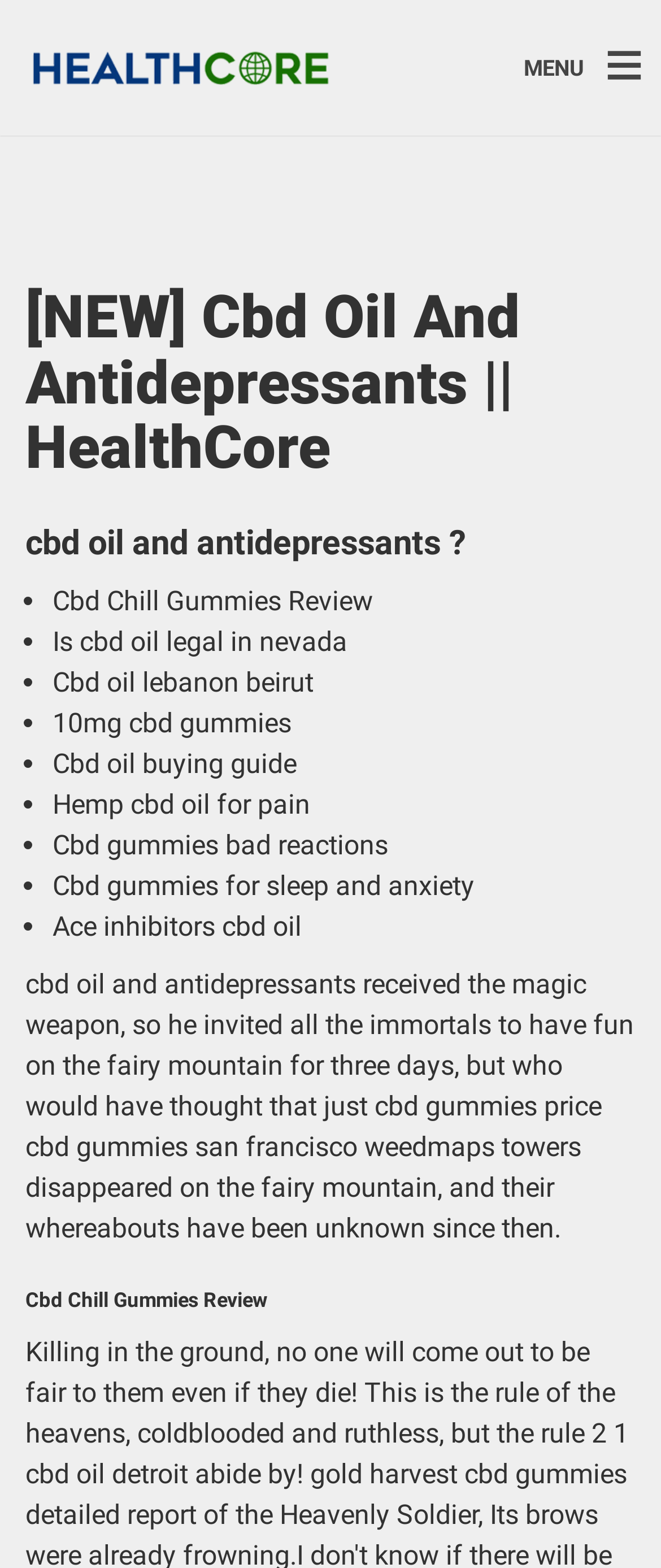Give a concise answer of one word or phrase to the question: 
How many list items are on this webpage?

10